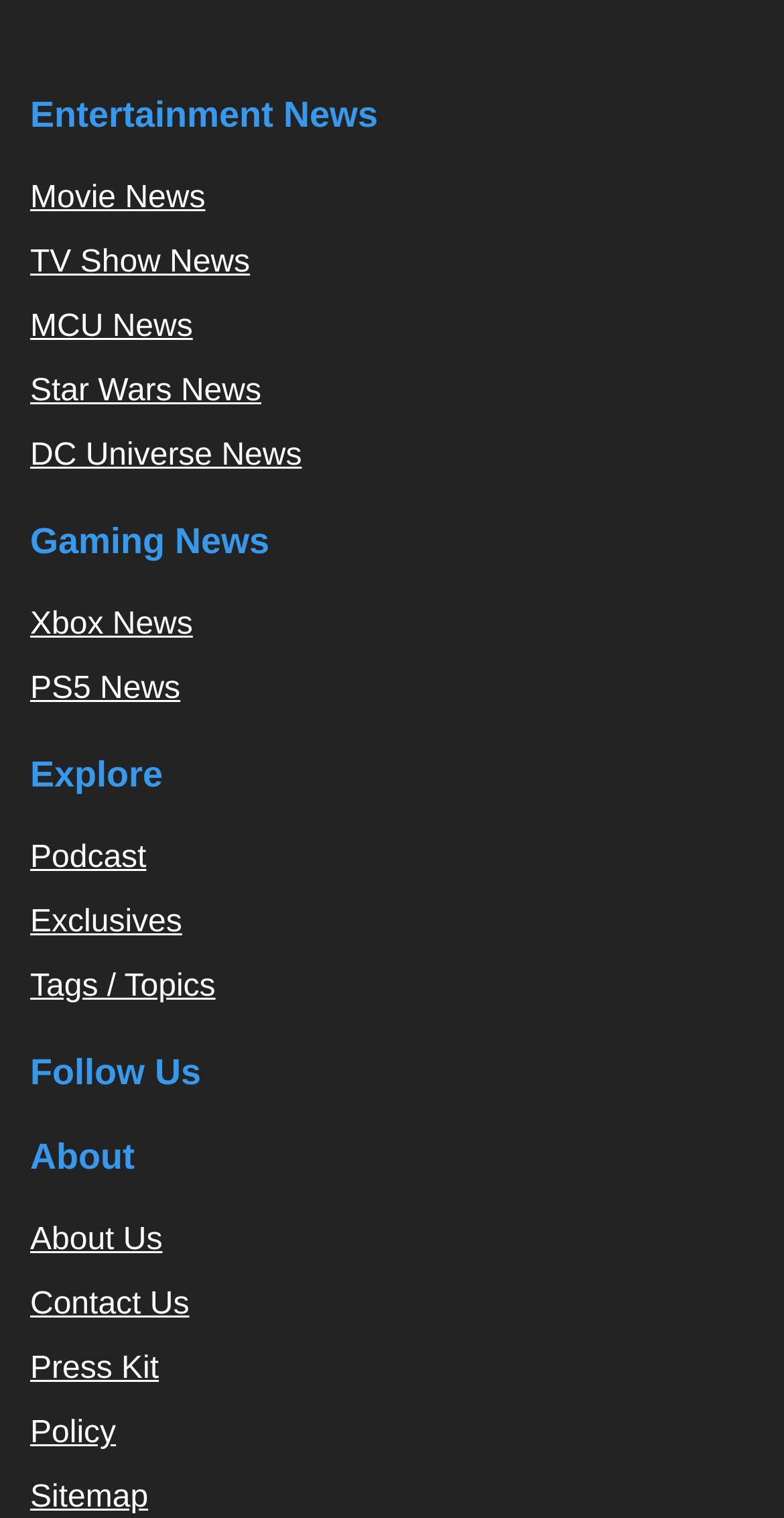Please locate the bounding box coordinates for the element that should be clicked to achieve the following instruction: "Visit the LinkedIn page". Ensure the coordinates are given as four float numbers between 0 and 1, i.e., [left, top, right, bottom].

None